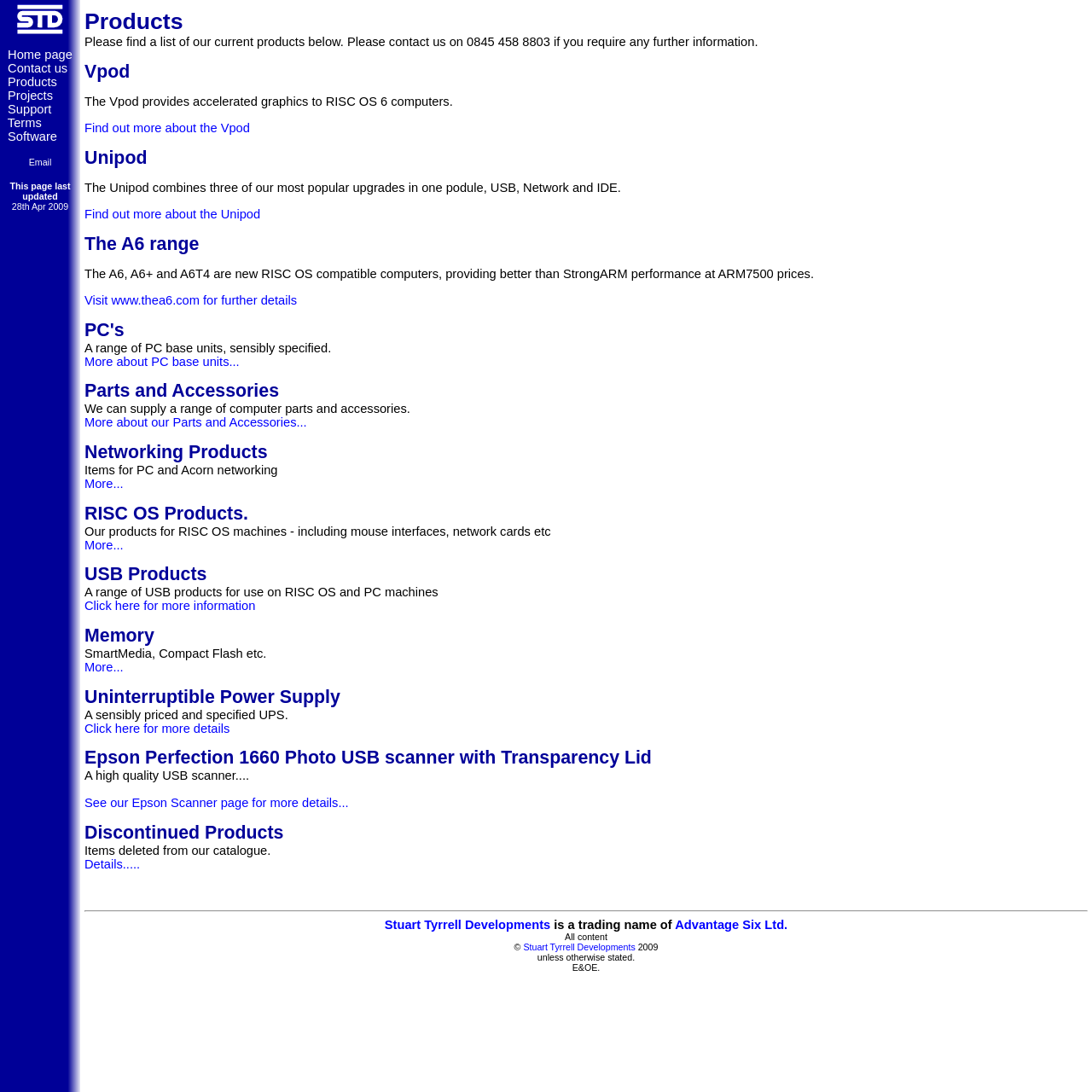How many products are listed on this page?
Based on the image, give a concise answer in the form of a single word or short phrase.

13